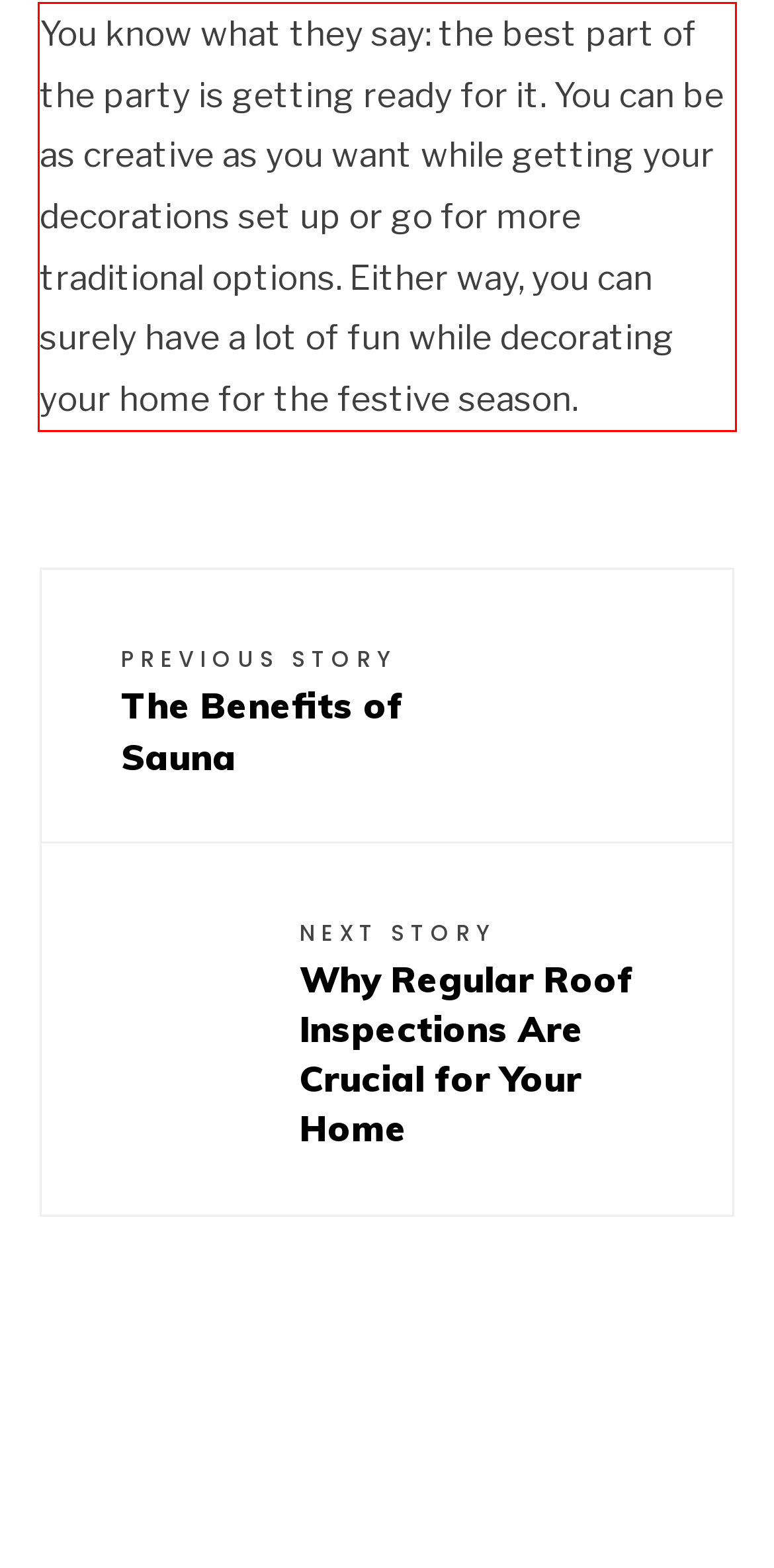You are given a screenshot with a red rectangle. Identify and extract the text within this red bounding box using OCR.

You know what they say: the best part of the party is getting ready for it. You can be as creative as you want while getting your decorations set up or go for more traditional options. Either way, you can surely have a lot of fun while decorating your home for the festive season.